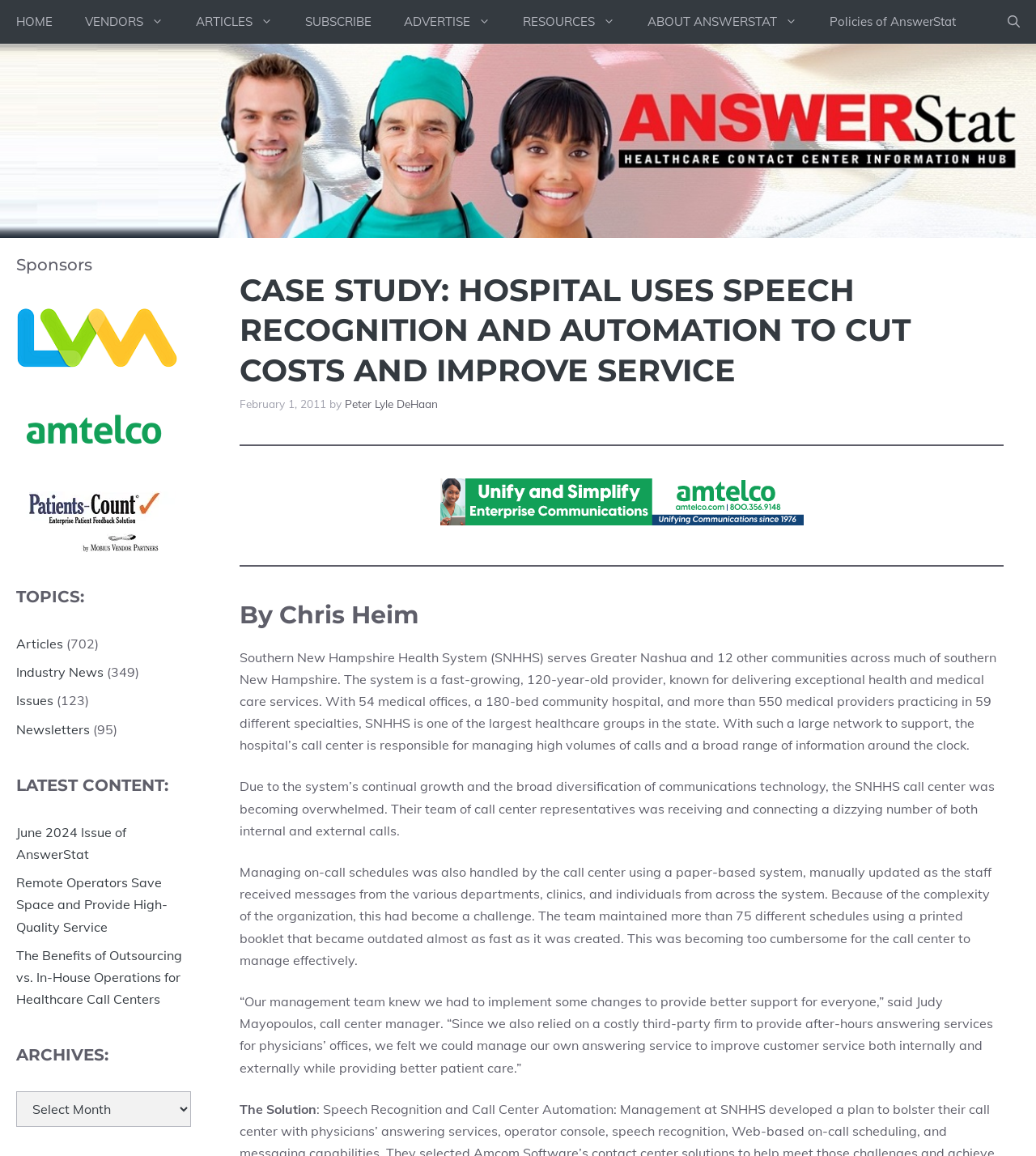Based on the image, provide a detailed and complete answer to the question: 
How many medical offices does SNHHS have?

The article states 'With 54 medical offices, a 180-bed community hospital, and more than 550 medical providers practicing in 59 different specialties, SNHHS is one of the largest healthcare groups in the state.' which indicates that SNHHS has 54 medical offices.